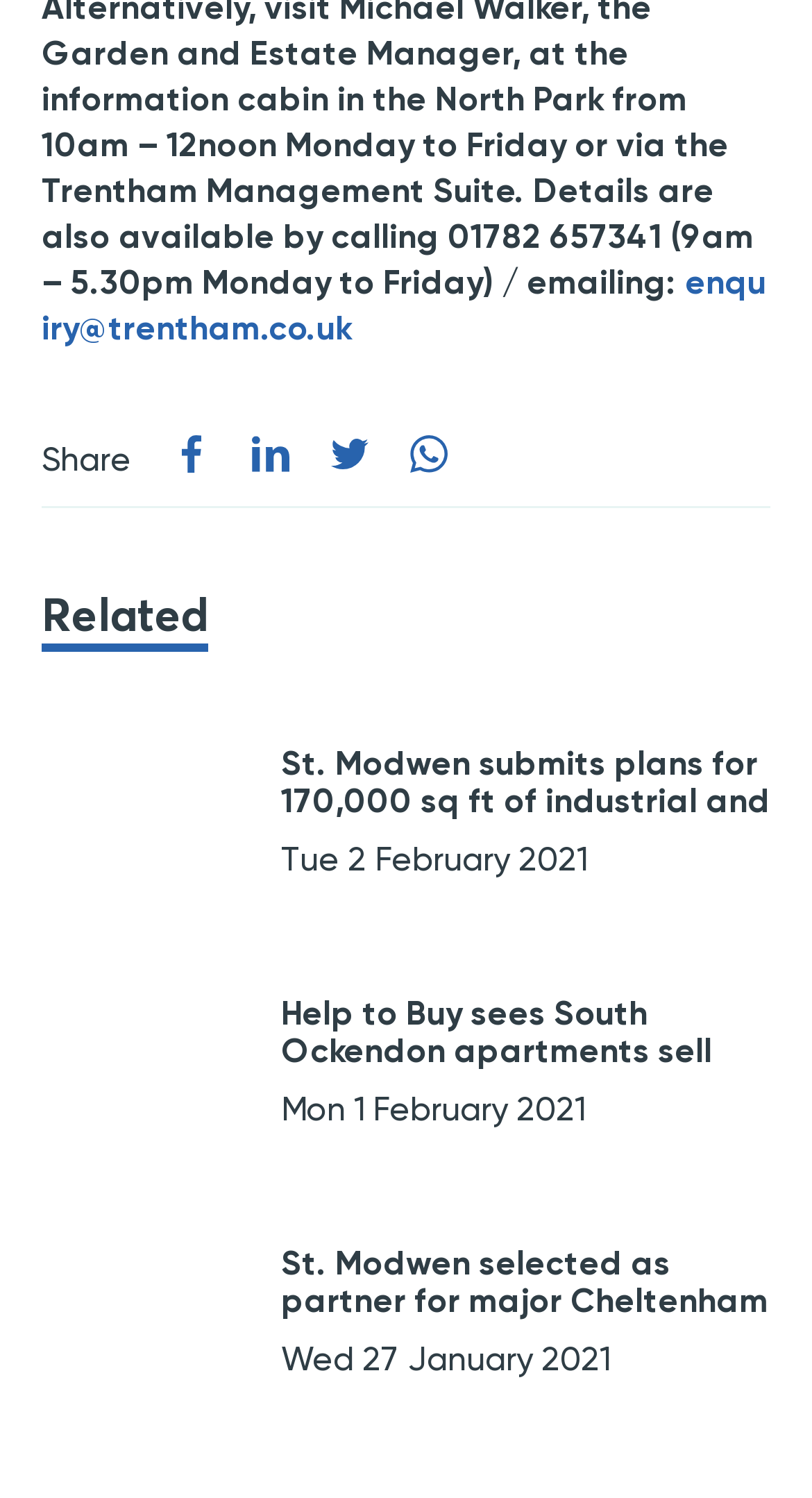How many news articles are there on the page?
Provide an in-depth answer to the question, covering all aspects.

I counted the number of link elements with images below the 'Related' heading, and there are three of them, each corresponding to a news article.